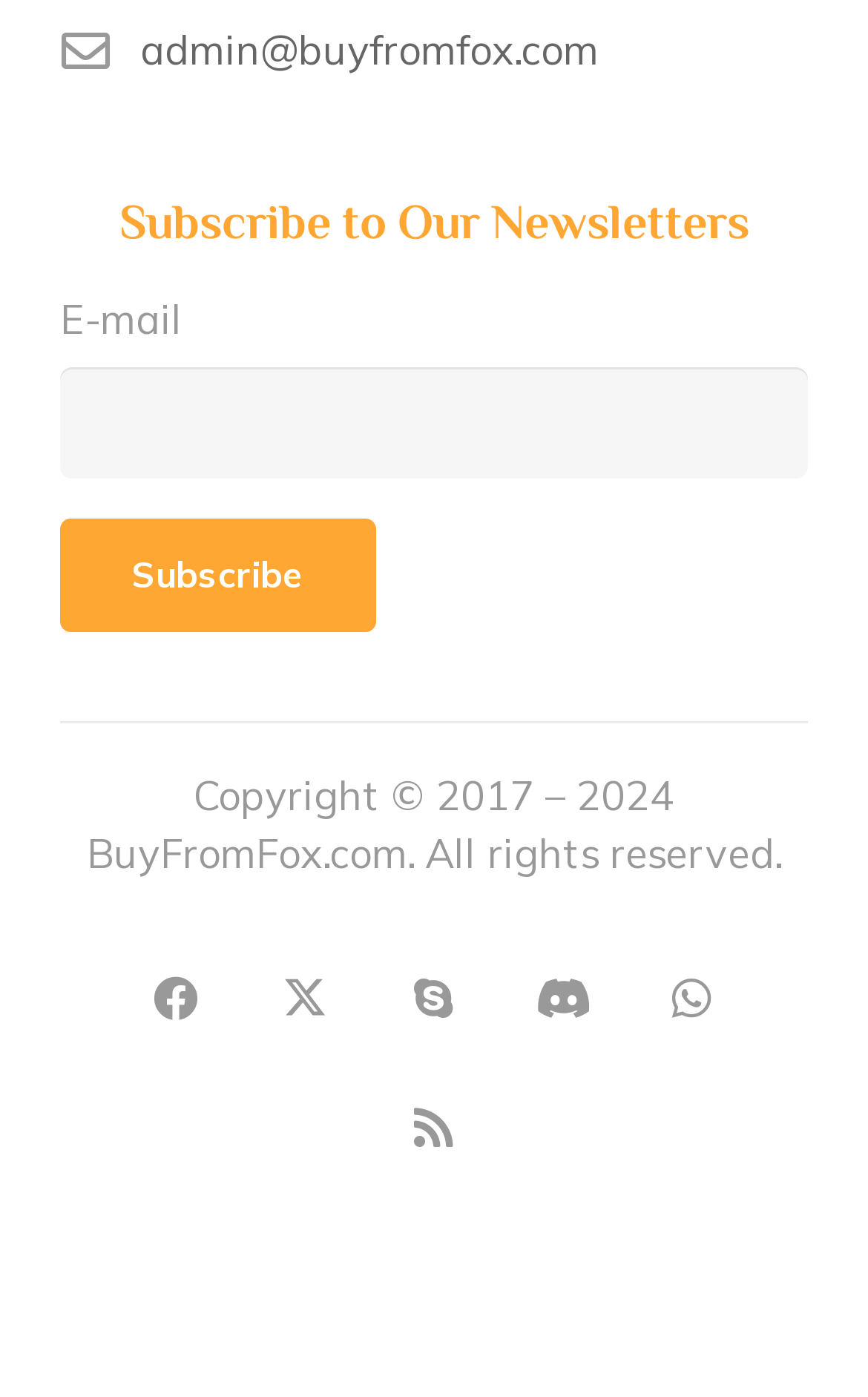Provide a one-word or one-phrase answer to the question:
What is the copyright information on the webpage?

Copyright 2017-2024 BuyFromFox.com